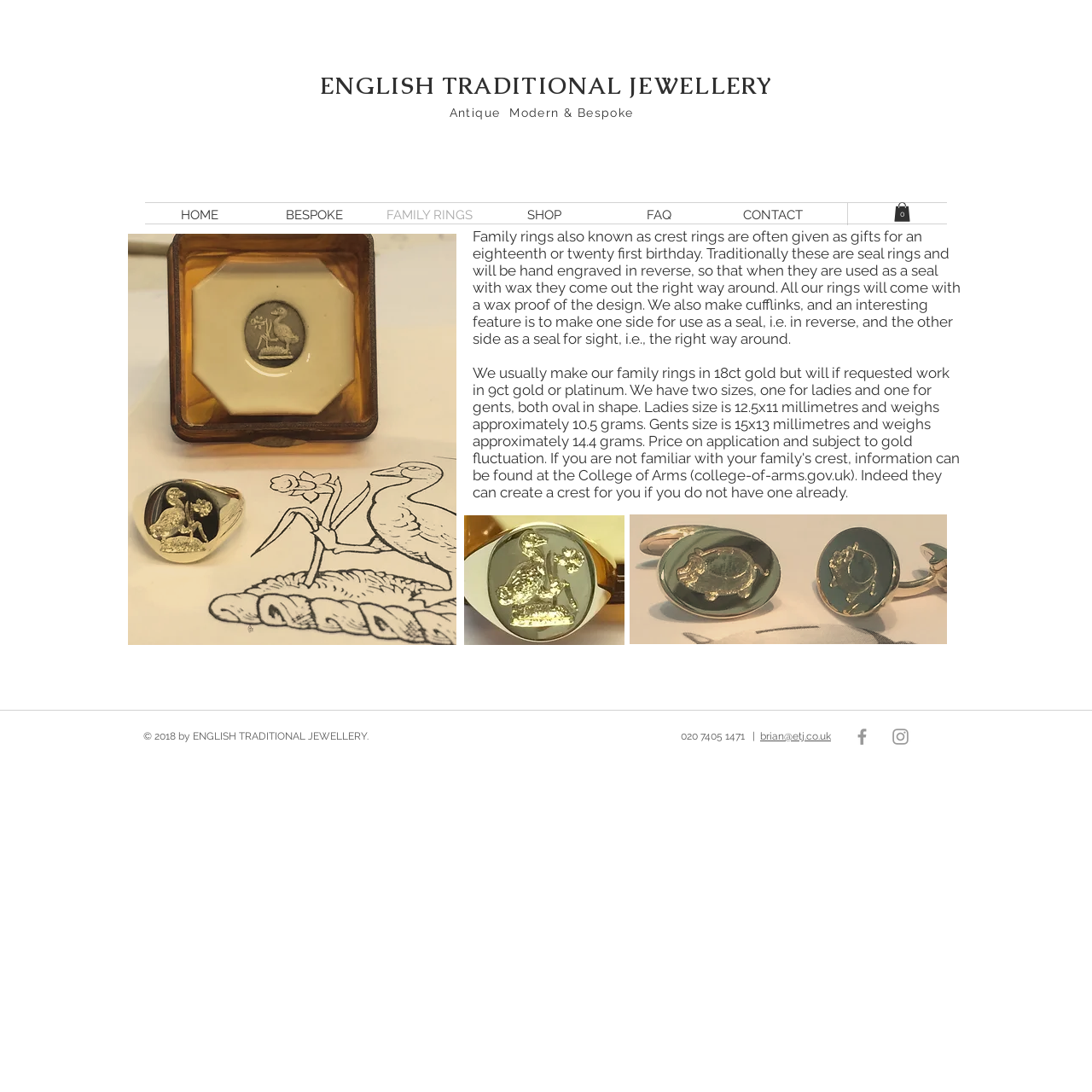Please locate the bounding box coordinates of the element that needs to be clicked to achieve the following instruction: "View the 'ENGLISH TRADITIONAL JEWELLERY' heading". The coordinates should be four float numbers between 0 and 1, i.e., [left, top, right, bottom].

[0.234, 0.063, 0.766, 0.095]